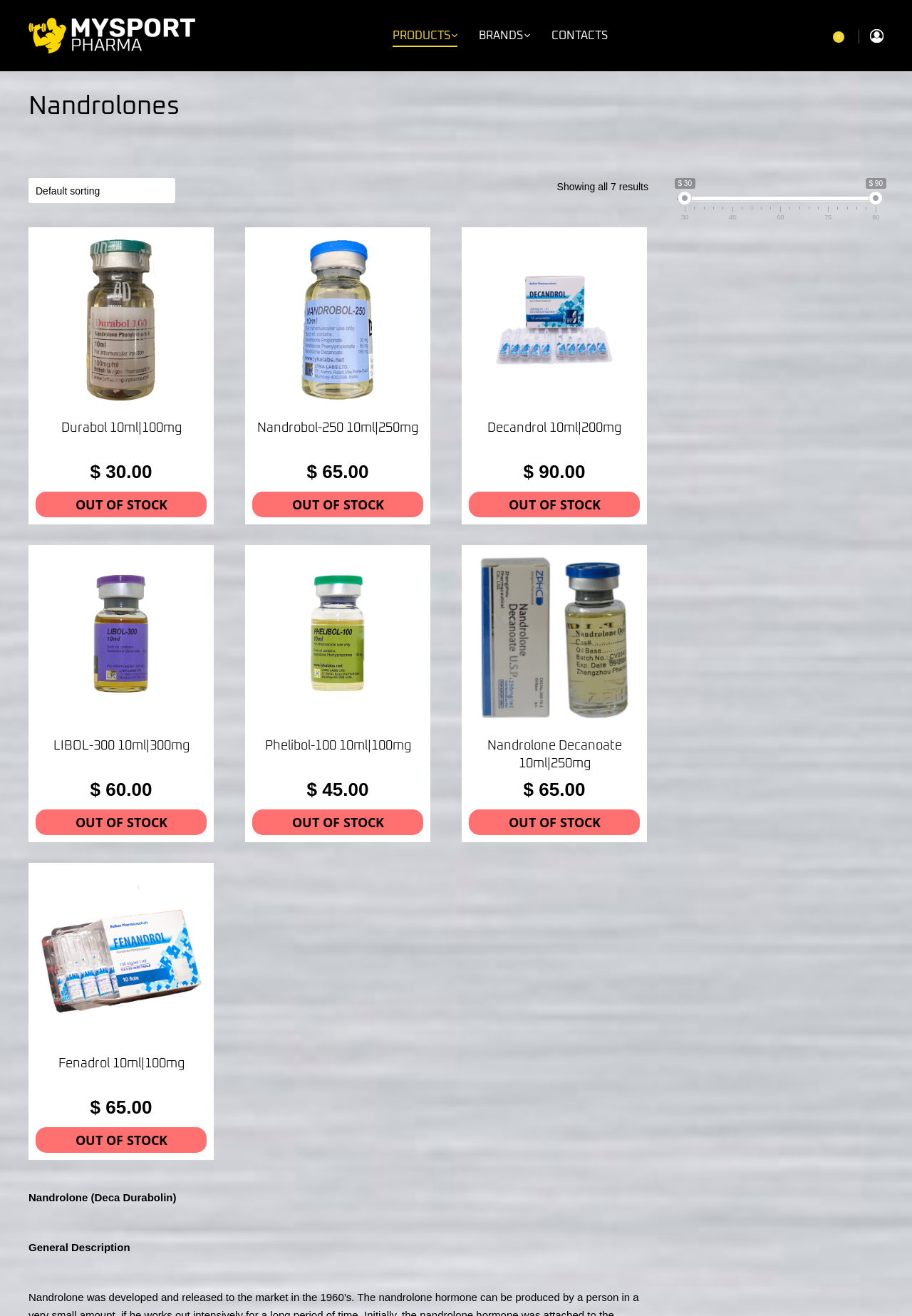What is the purpose of the search bar? Please answer the question using a single word or phrase based on the image.

To search products